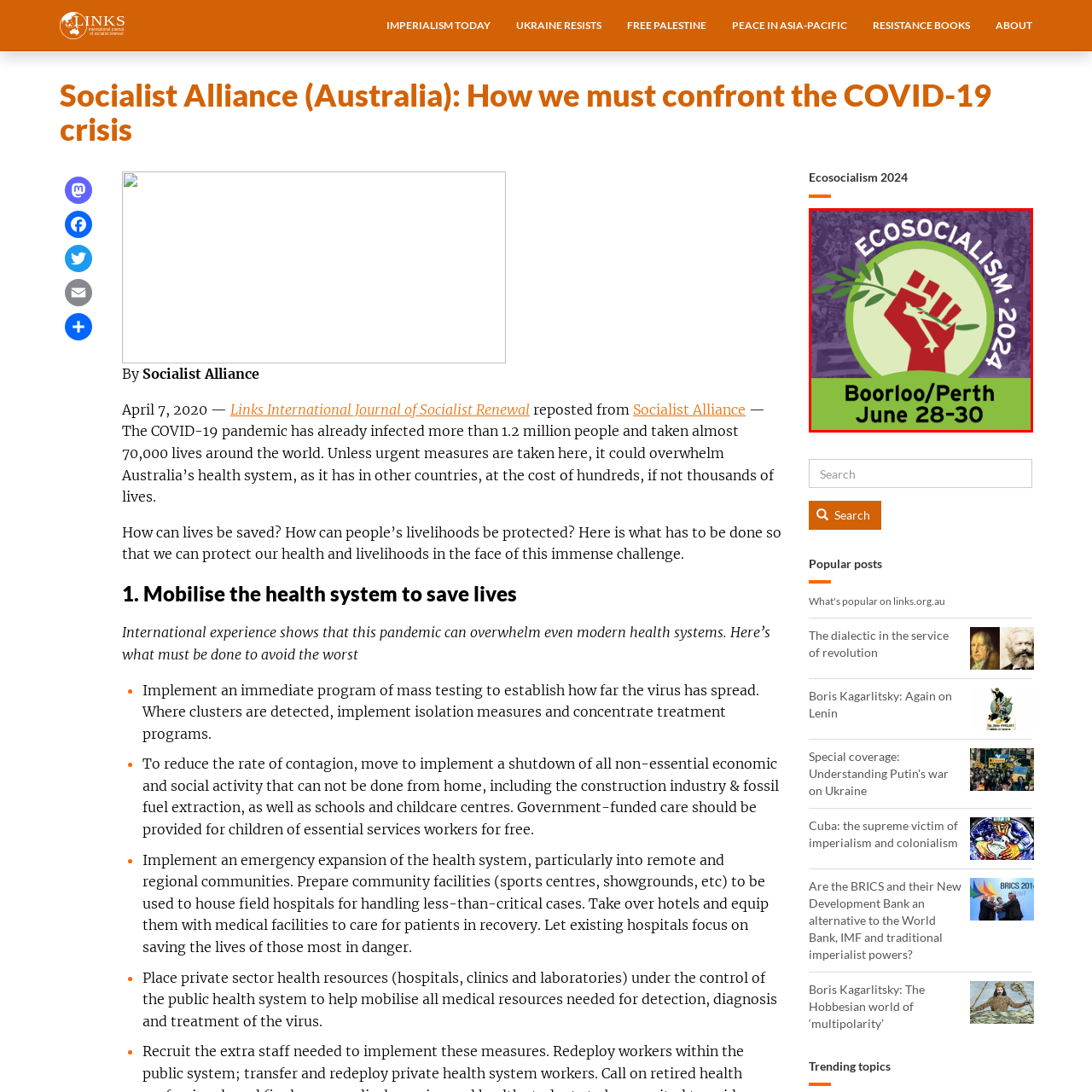Consider the image within the red frame and reply with a brief answer: Where is the Ecosocialism 2024 event taking place?

Boorloo/Perth